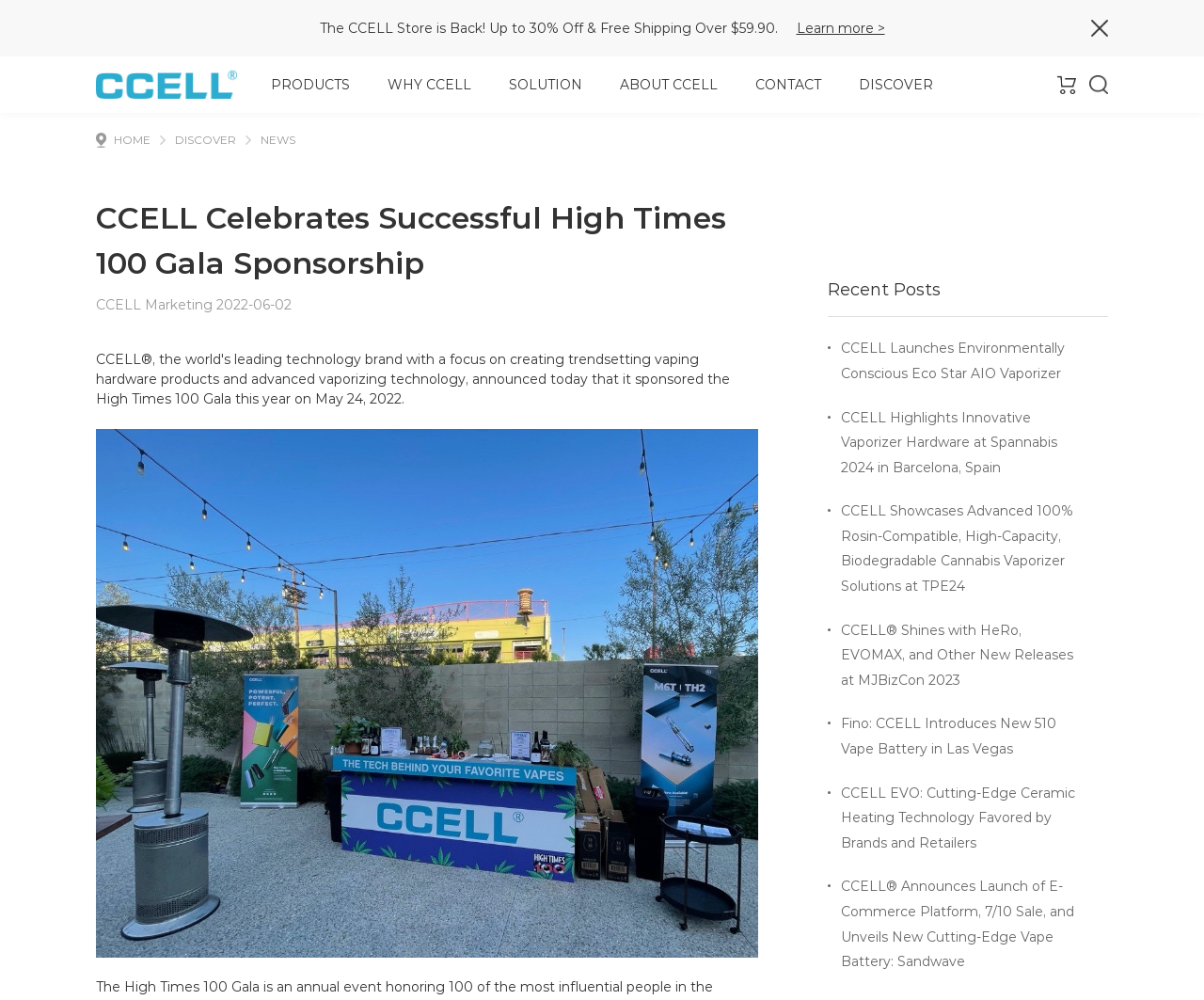Please determine the bounding box coordinates of the element to click in order to execute the following instruction: "Check 'Slot Terpercaya'". The coordinates should be four float numbers between 0 and 1, specified as [left, top, right, bottom].

None